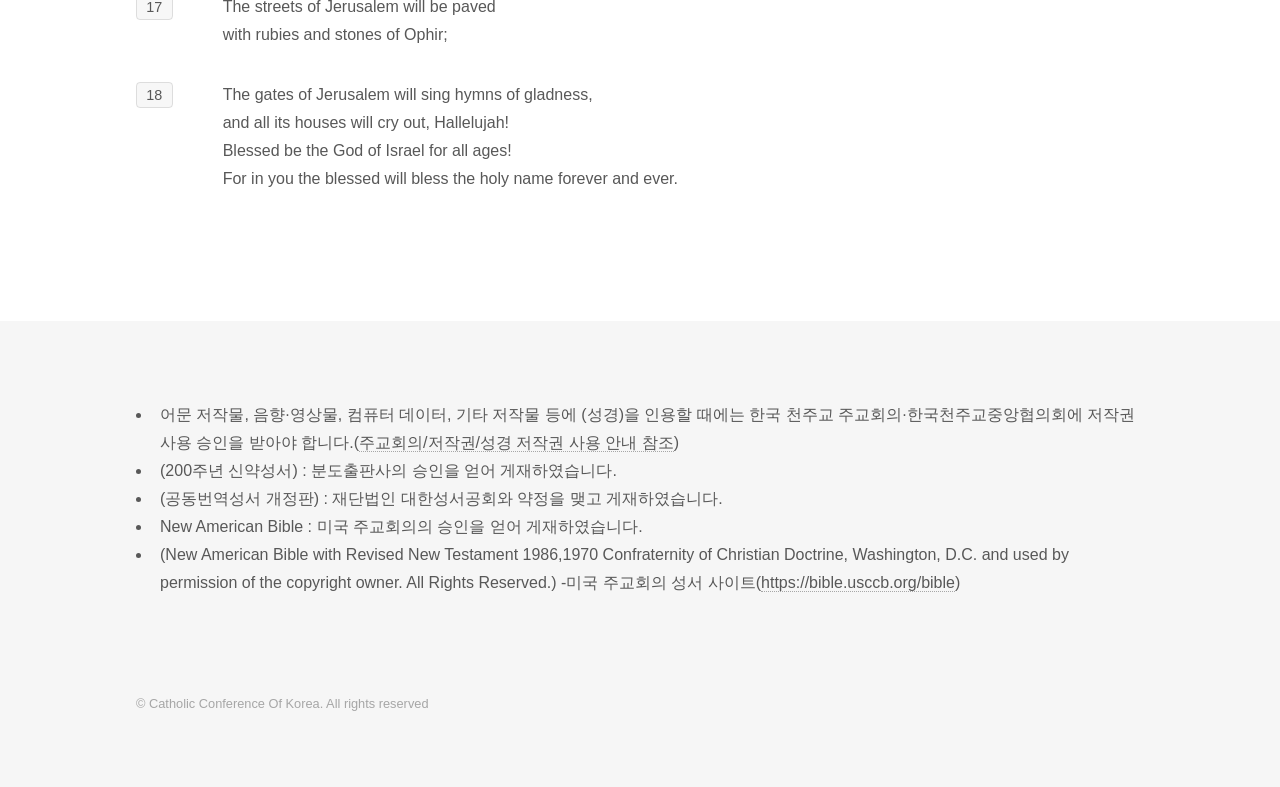Who owns the copyright of this website?
Respond with a short answer, either a single word or a phrase, based on the image.

Catholic Conference Of Korea